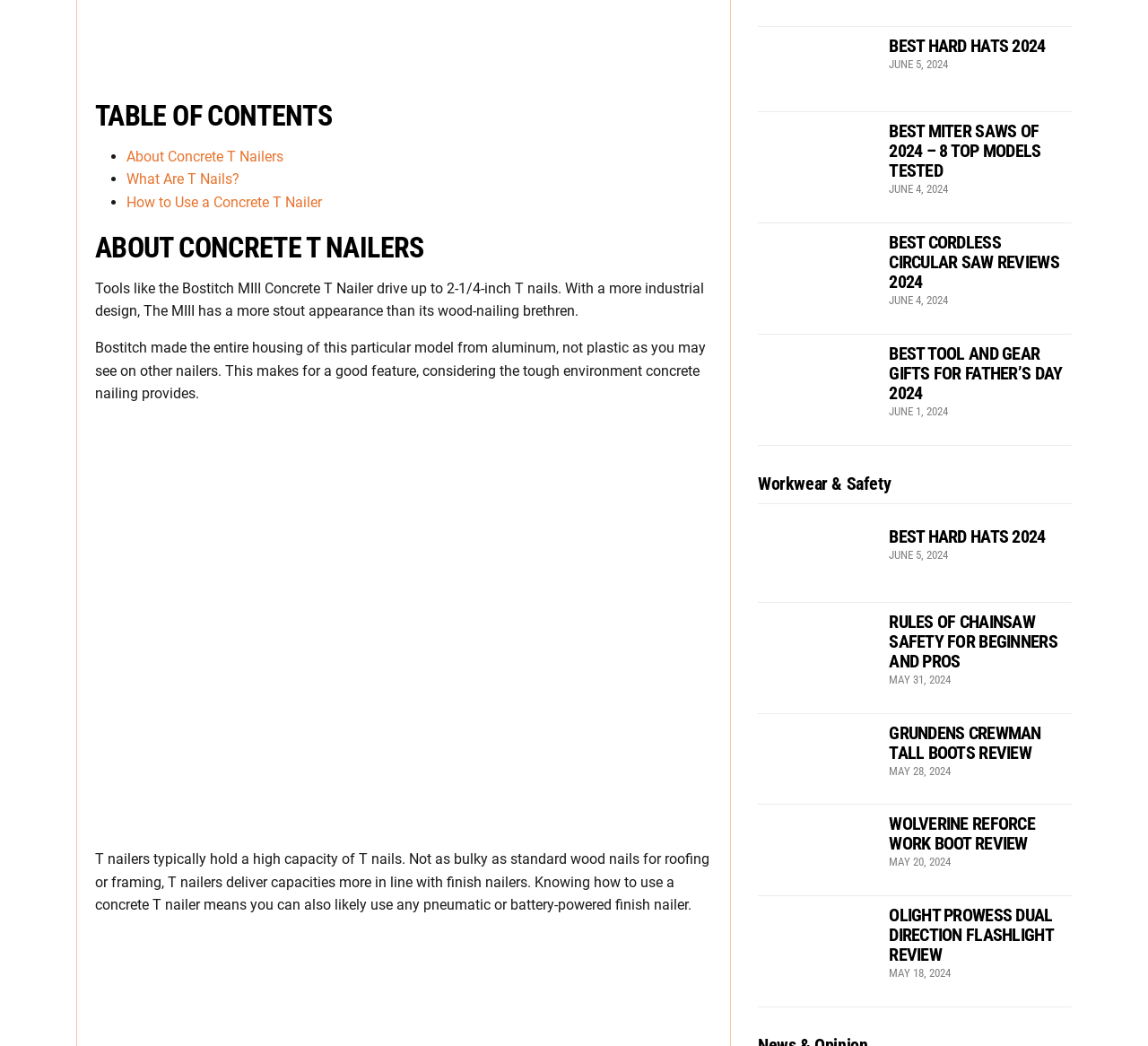Give a one-word or phrase response to the following question: What is the purpose of the T nailers?

To drive T nails